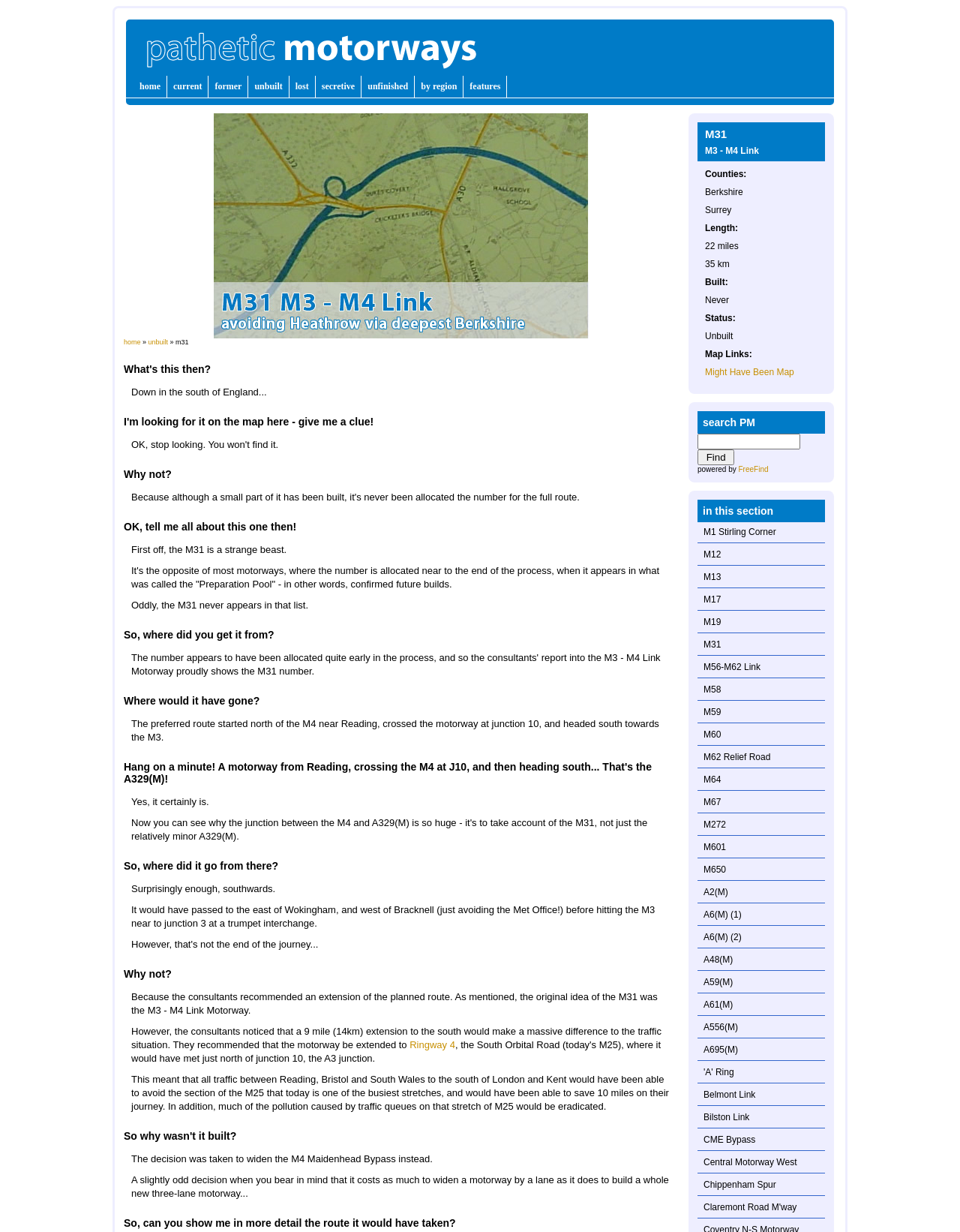Could you determine the bounding box coordinates of the clickable element to complete the instruction: "click the 'Ringway 4' link"? Provide the coordinates as four float numbers between 0 and 1, i.e., [left, top, right, bottom].

[0.427, 0.843, 0.474, 0.853]